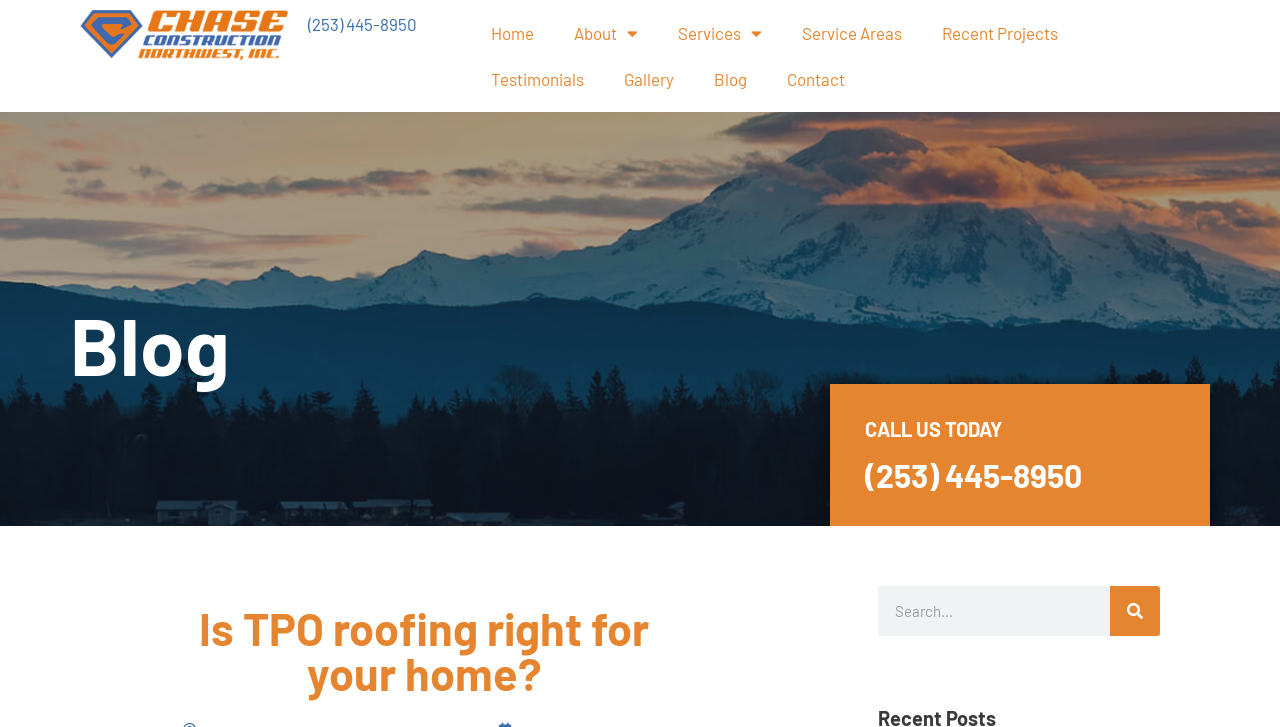Give a comprehensive overview of the webpage, including key elements.

The webpage appears to be a roofing company's website, specifically discussing TPO roofing. At the top, there is a navigation menu with links to various pages, including "Home", "About", "Services", "Service Areas", "Recent Projects", "Testimonials", "Gallery", "Blog", and "Contact". The navigation menu is positioned near the top of the page, spanning from the left to the right side.

Below the navigation menu, there is a prominent heading "Is TPO roofing right for your home?" which suggests that the webpage is focused on discussing the suitability of TPO roofing for homes. 

On the right side of the page, there is a section with a heading "CALL US TODAY" and a phone number "(253) 445-8950" below it, indicating a call-to-action for potential customers. 

Further down the page, there is a search bar with a "Search" button, allowing users to search for specific content on the website. 

The meta description mentions shingles and their limitations on roofs with steep pitches, but this content is not immediately visible on the webpage. It is likely that the webpage will discuss TPO roofing as an alternative to shingles.